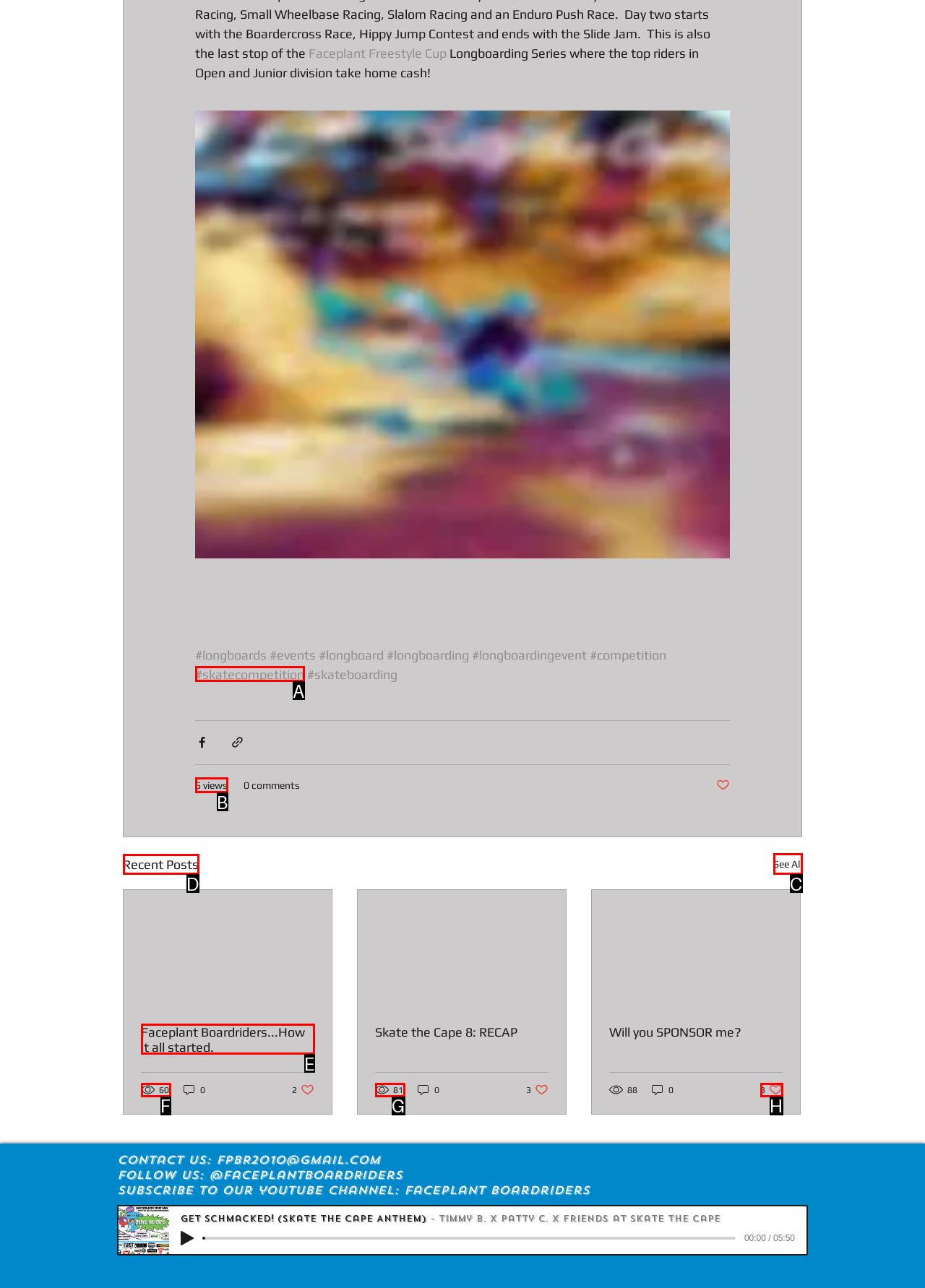Select the letter associated with the UI element you need to click to perform the following action: View the 'Recent Posts'
Reply with the correct letter from the options provided.

D